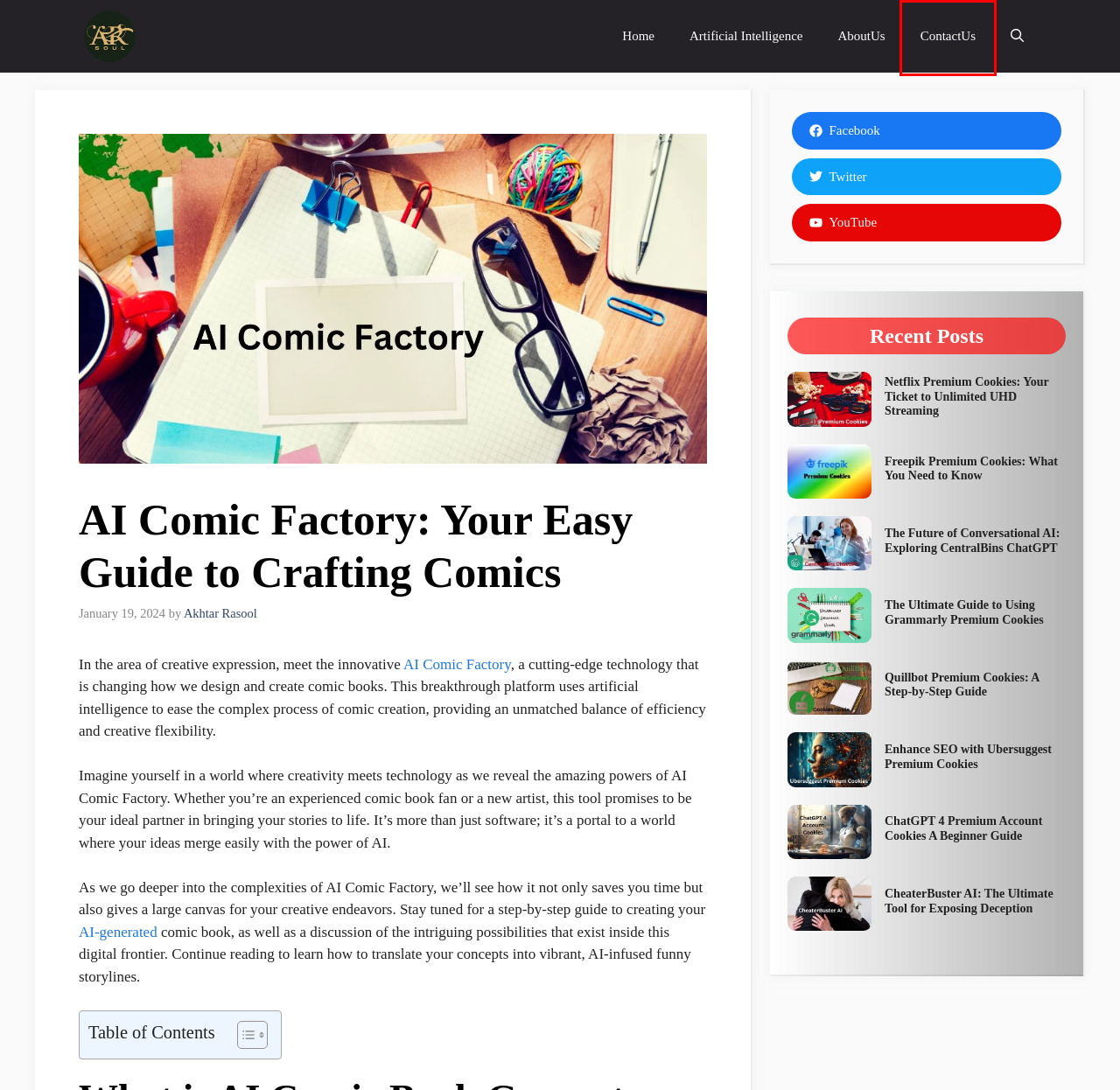A screenshot of a webpage is provided, featuring a red bounding box around a specific UI element. Identify the webpage description that most accurately reflects the new webpage after interacting with the selected element. Here are the candidates:
A. Unveiling the Galaxy S24 Series A Revolutionary Era in Mobile Experiences | ar-soul.com
B. ContactUs | ar-soul.com
C. CheaterBuster AI: The Ultimate Tool for Exposing Deception
D. Netflix Premium Cookies: Your Ticket to Unlimited UHD Streaming
E. 18 Free AI Meme Generators of 2024 - Effortlessly Craft Memes
F. The Ultimate Guide to Using Grammarly Premium Cookies
G. Quillbot Premium Cookies: A Step-by-Step Guide
H. AR-Soul | Home of the best blogging place

B